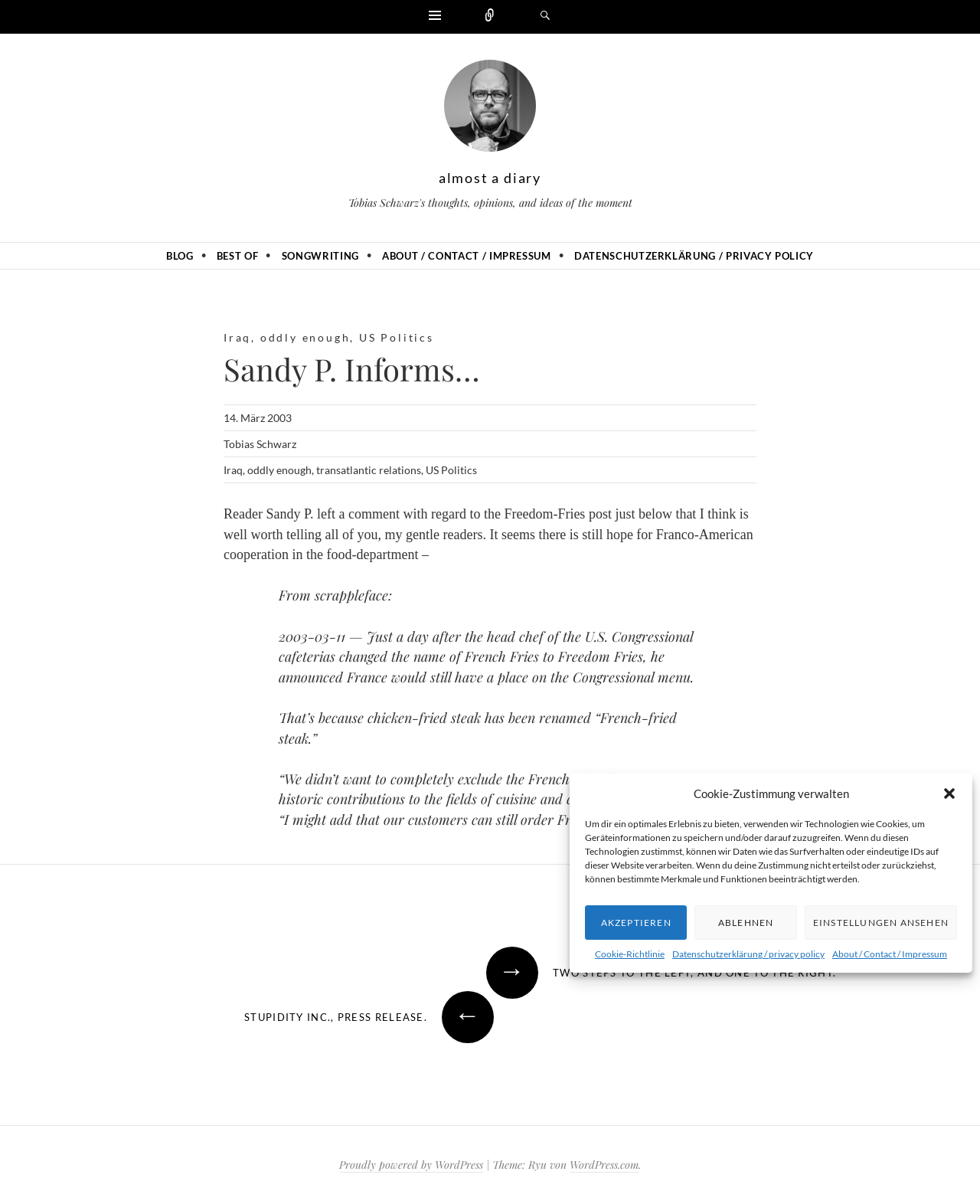Determine the bounding box for the described HTML element: "Home". Ensure the coordinates are four float numbers between 0 and 1 in the format [left, top, right, bottom].

None